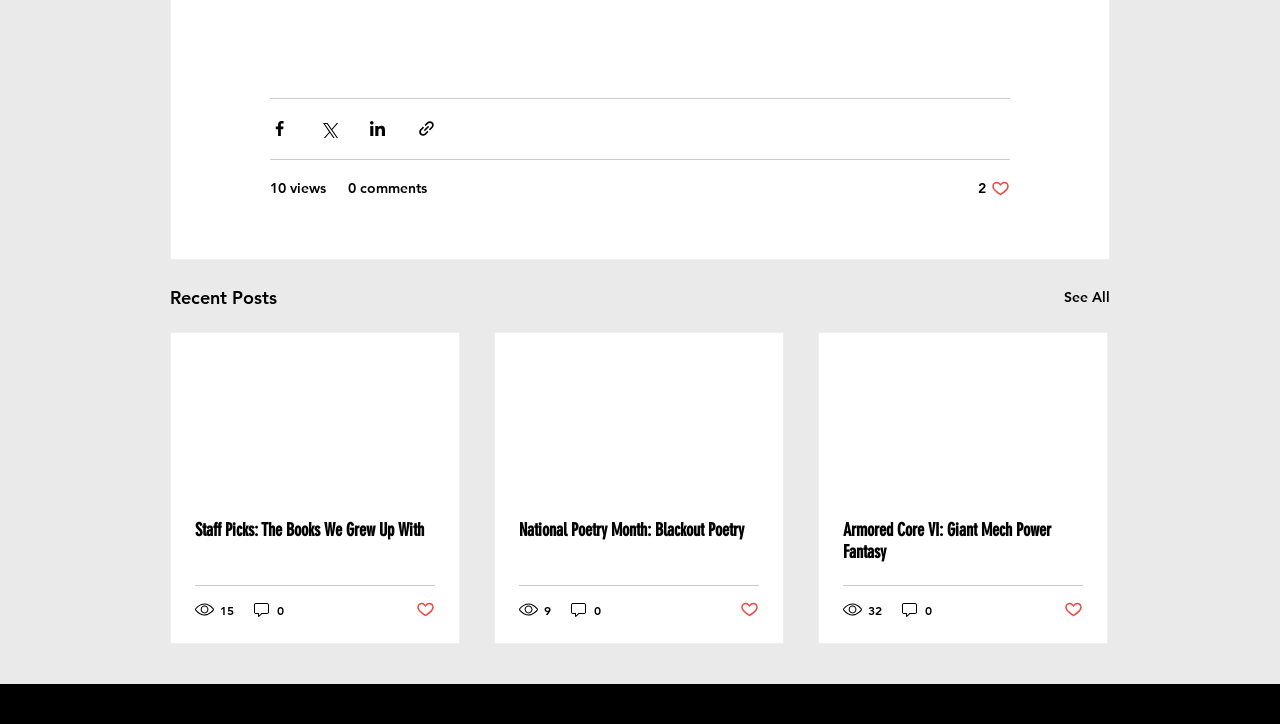What is the purpose of the 'See All' link?
Using the information from the image, give a concise answer in one word or a short phrase.

View more posts